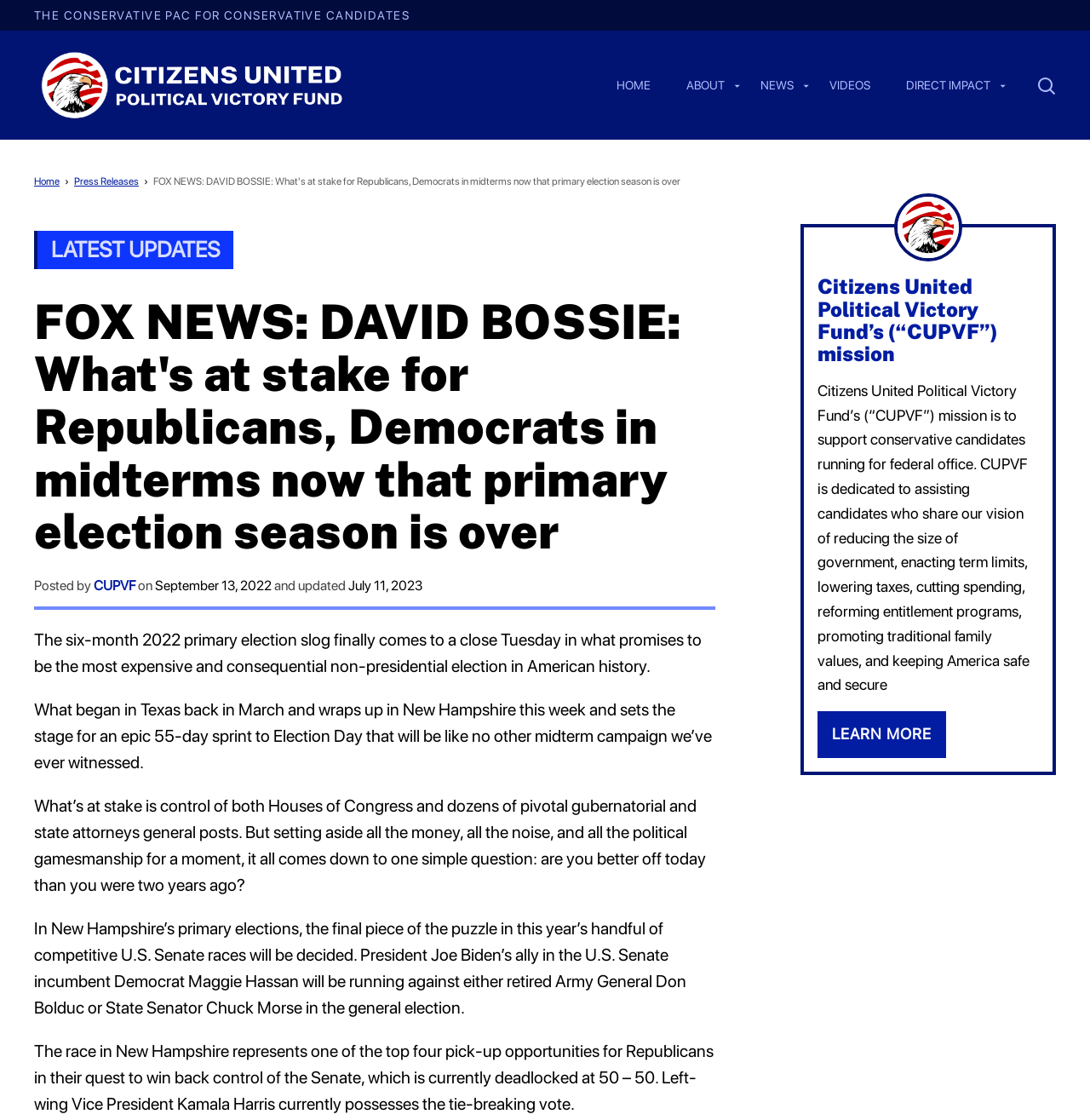Identify and provide the bounding box for the element described by: "Home".

[0.553, 0.062, 0.609, 0.091]